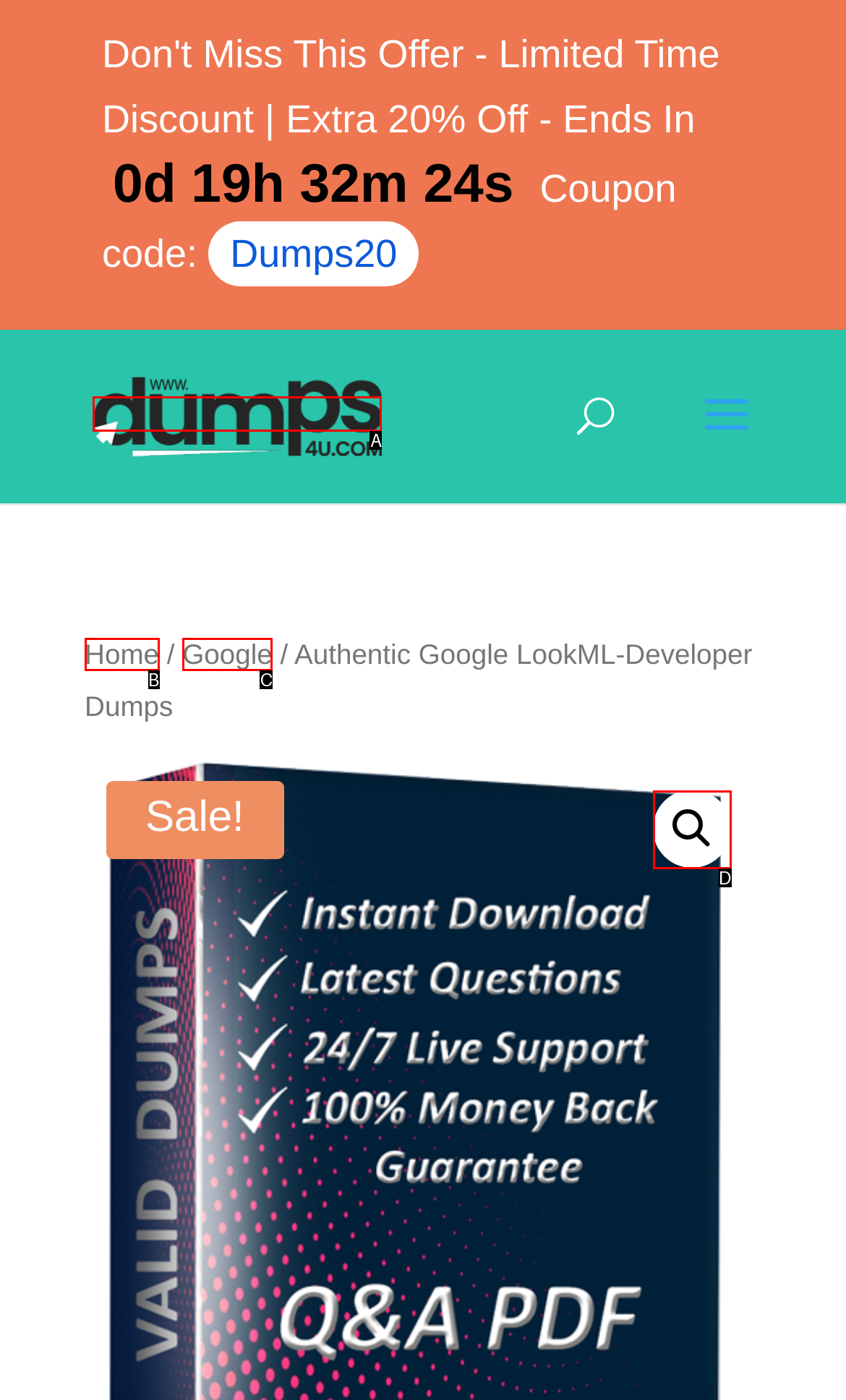Identify the HTML element that corresponds to the description: Home Provide the letter of the correct option directly.

B